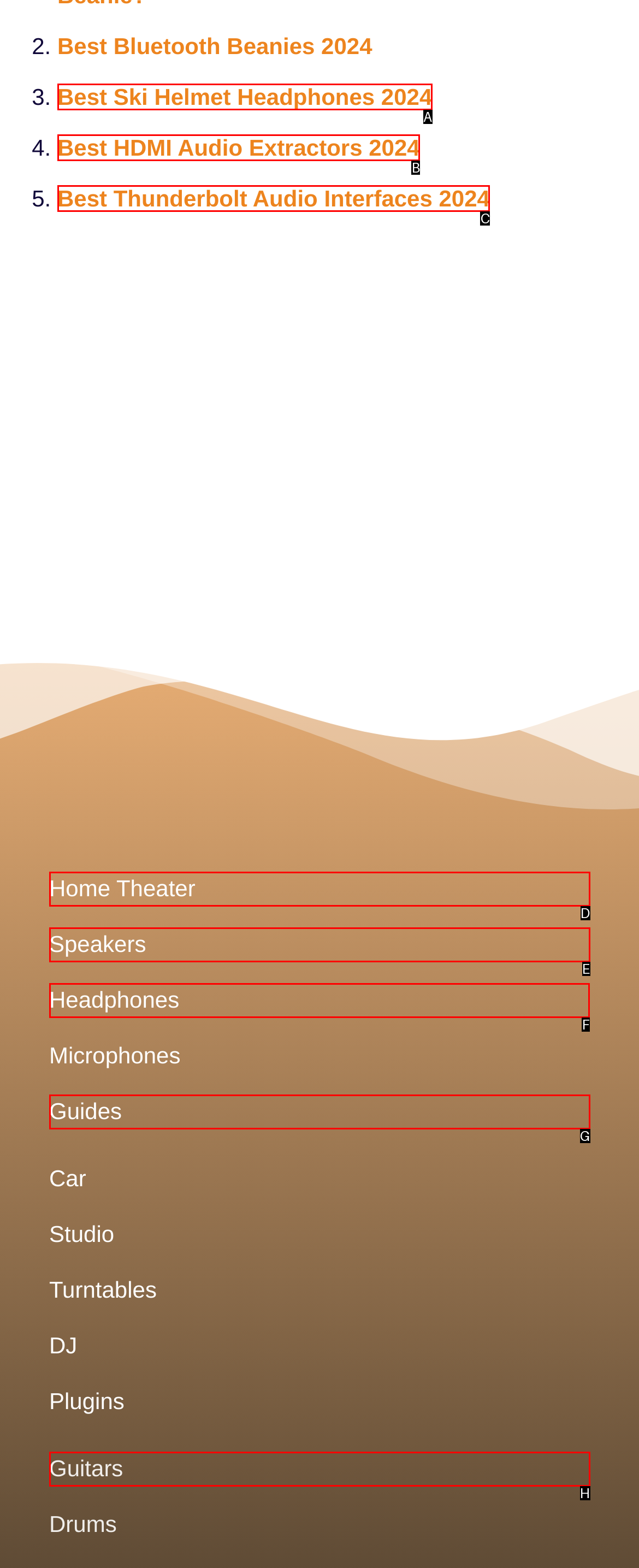Select the letter of the UI element that matches this task: Explore Headphones
Provide the answer as the letter of the correct choice.

F